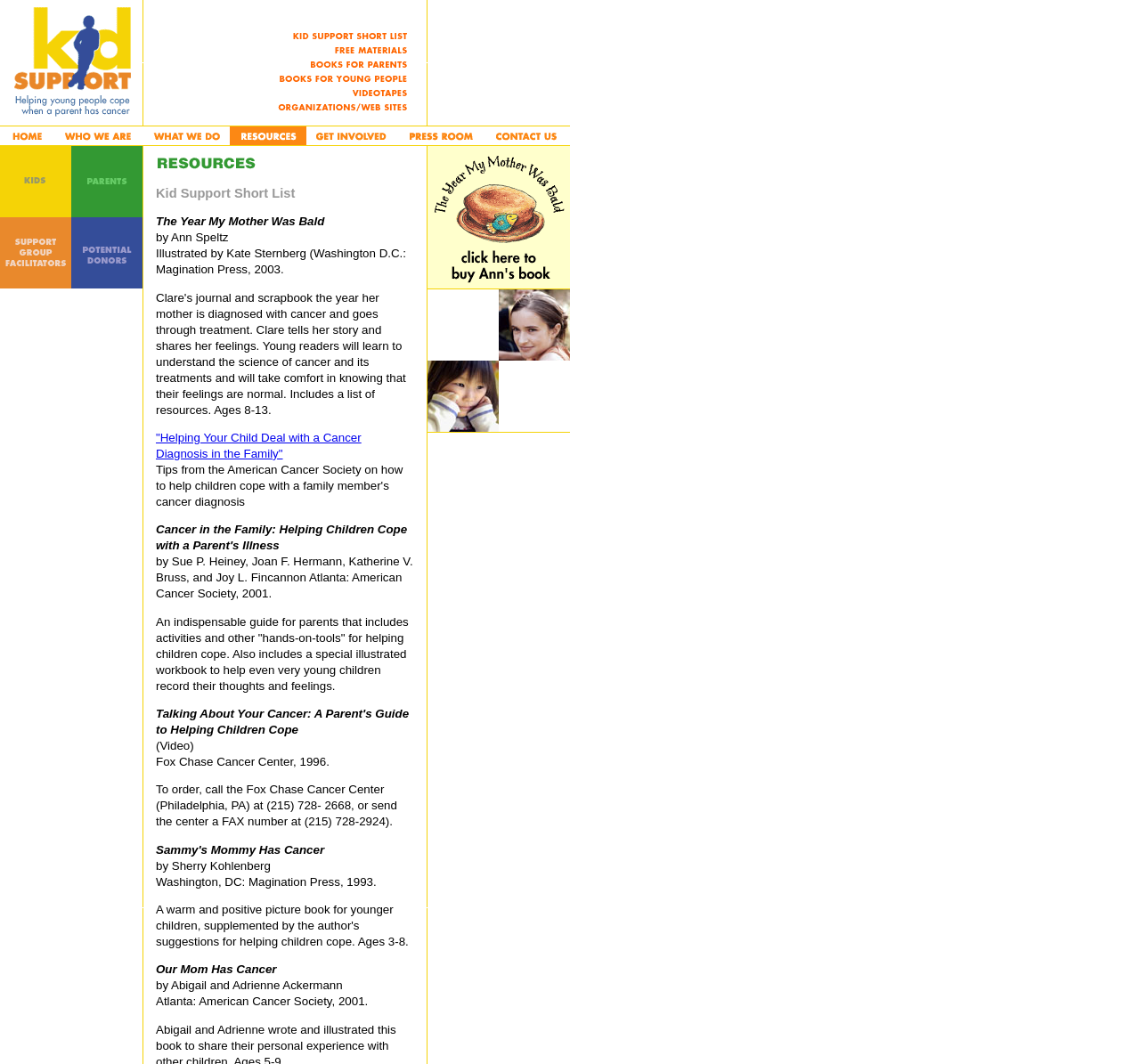What is the layout of the top section?
Refer to the image and provide a one-word or short phrase answer.

Table with images and links